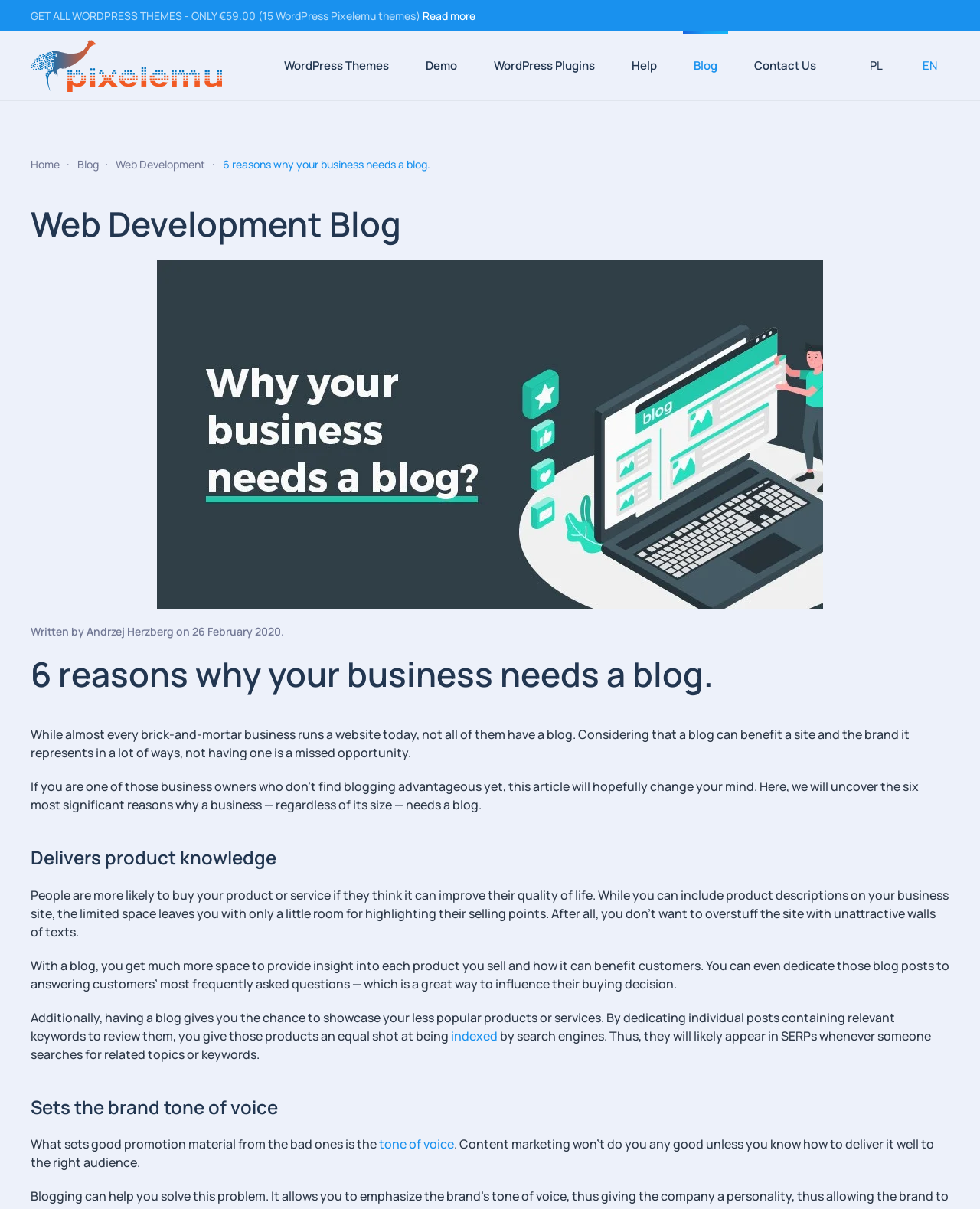Generate a thorough caption detailing the webpage content.

This webpage is about the importance of having a blog for a business. At the top, there is a navigation menu with links to "Home", "Blog", "Web Development", and other pages. Below the navigation menu, there is a heading that reads "Web Development Blog". 

To the right of the heading, there is an image related to the blog post. Below the image, there is information about the author and the date the post was written, which is February 26, 2020. 

The main content of the blog post is divided into sections, each with its own heading. The first section explains why businesses need a blog, highlighting the benefits of having one. The subsequent sections are titled "Delivers product knowledge" and "Sets the brand tone of voice", and they provide more detailed explanations of these benefits.

Throughout the blog post, there are links to other relevant pages or keywords, such as "indexed" and "tone of voice". The text is well-structured and easy to follow, with short paragraphs and headings that break up the content. 

At the very top of the page, there are several links and buttons, including "Skip to main content", "GET ALL WORDPRESS THEMES", "Back to home", and "WordPress Themes". There are also language options, "PL" and "EN", at the top right corner of the page.